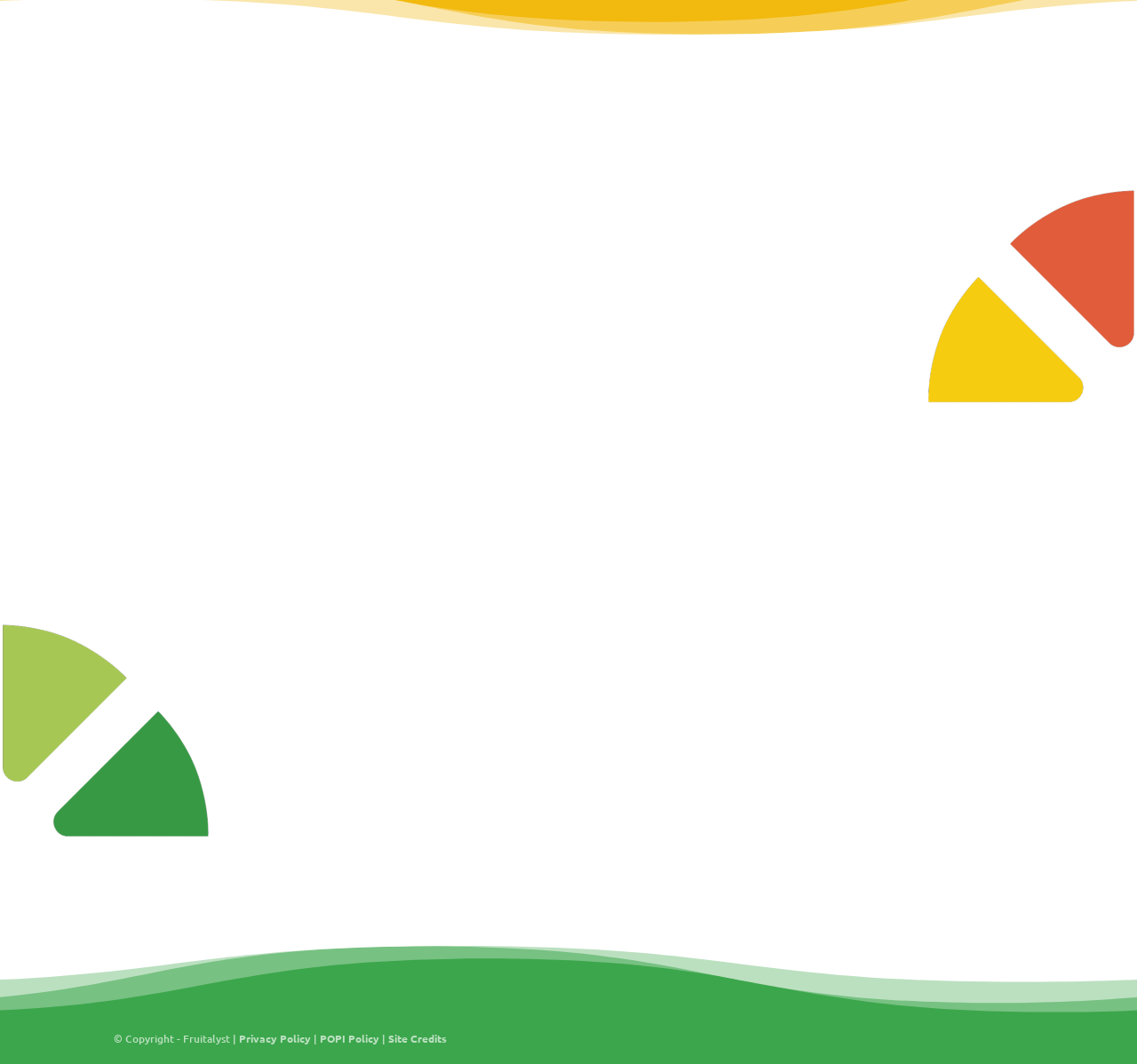What do Fruitalyst's brands deliver to consumers?
Please look at the screenshot and answer using one word or phrase.

Consistent quality